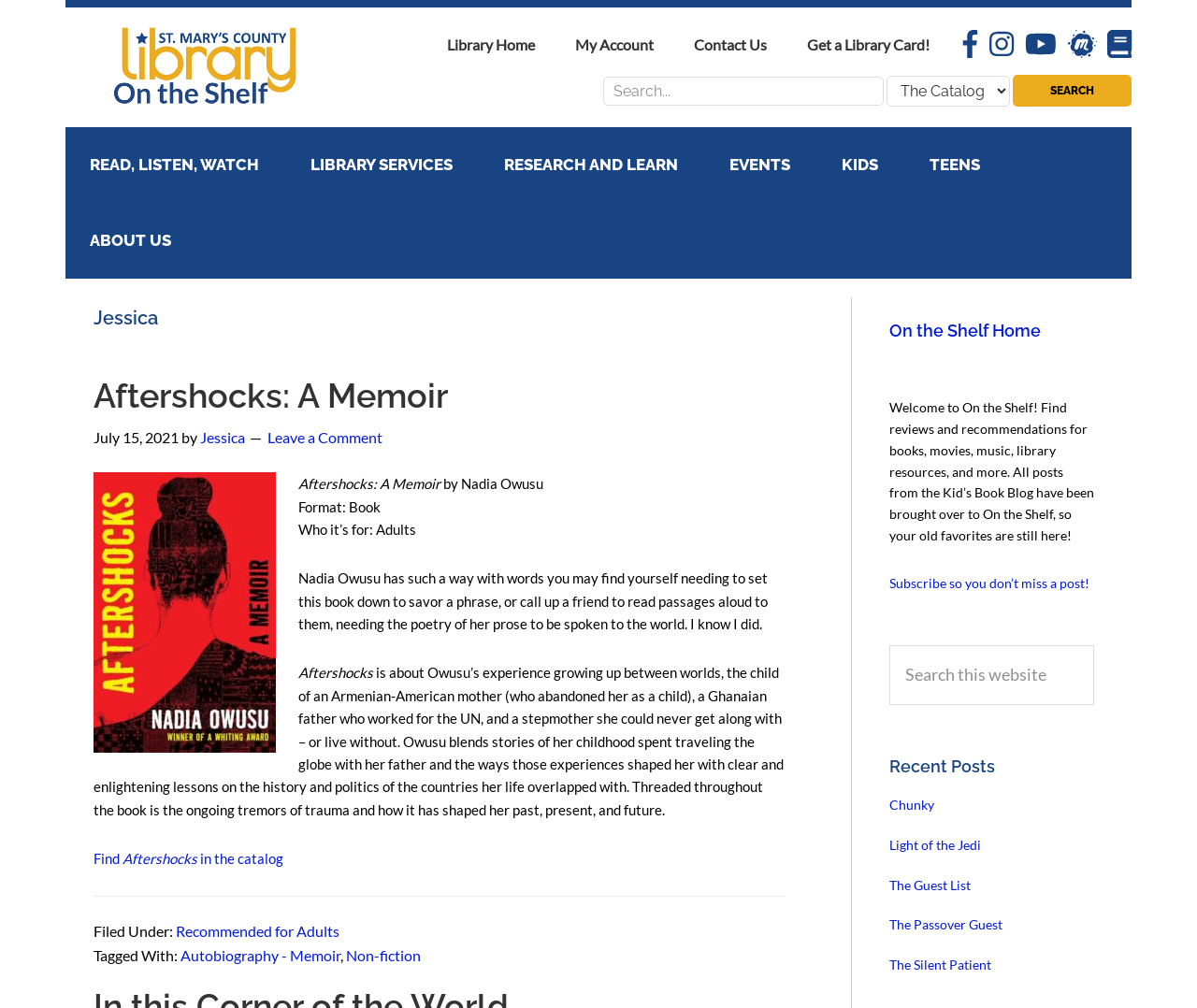Determine the bounding box coordinates of the clickable element necessary to fulfill the instruction: "Enter email address in the subscription box". Provide the coordinates as four float numbers within the 0 to 1 range, i.e., [left, top, right, bottom].

None